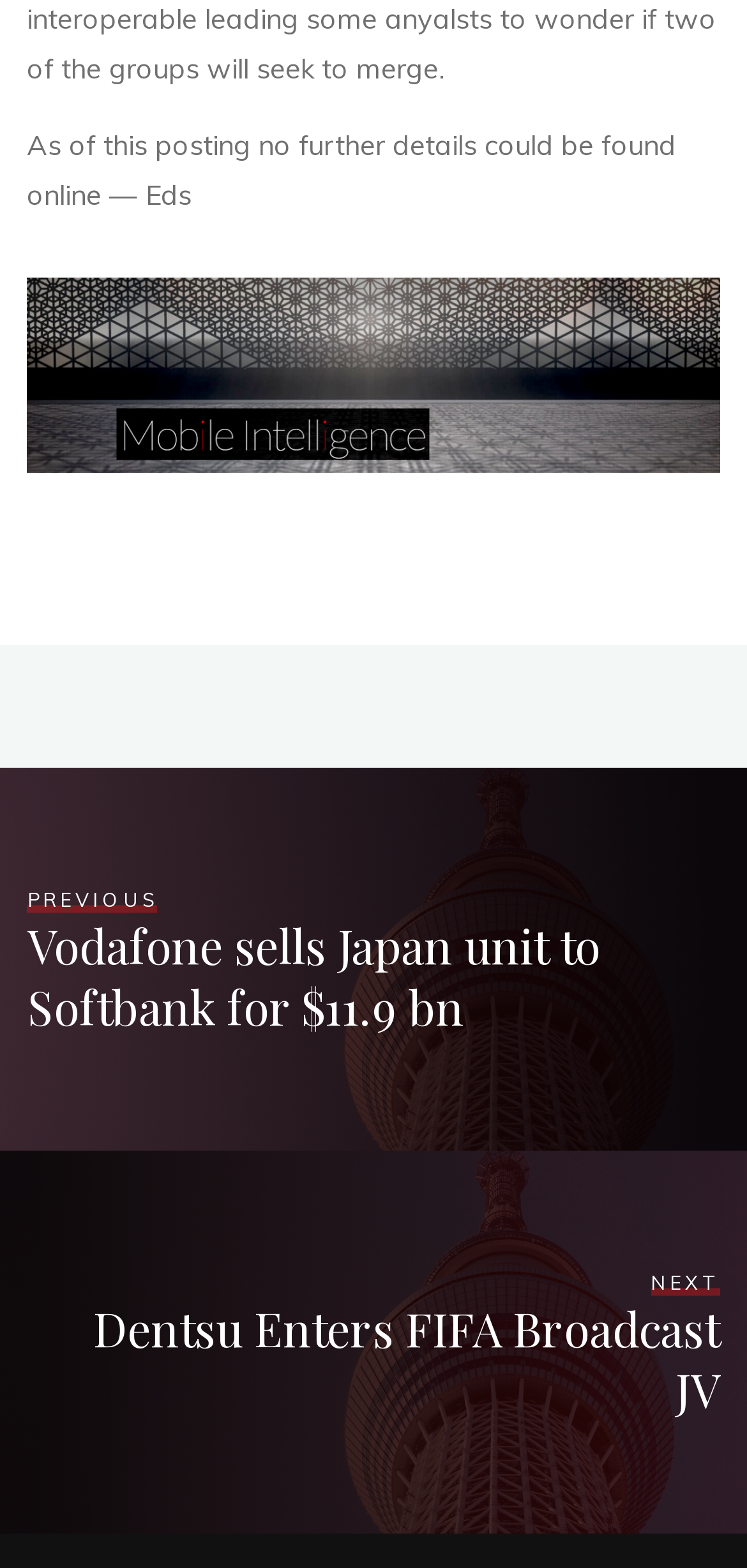Please provide a brief answer to the following inquiry using a single word or phrase:
What type of content is on this webpage?

News article